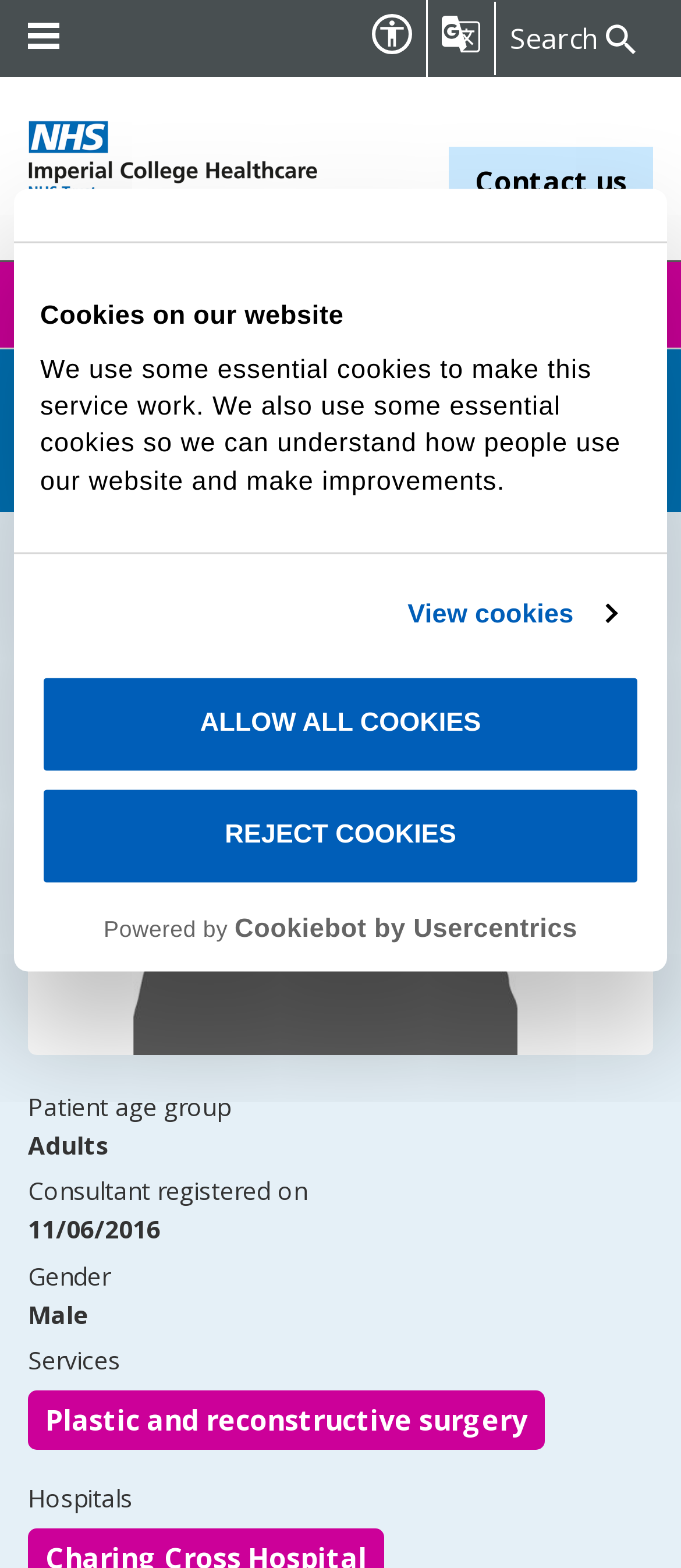Given the description "Powered by Cookiebot by Usercentrics", provide the bounding box coordinates of the corresponding UI element.

[0.059, 0.581, 0.941, 0.602]